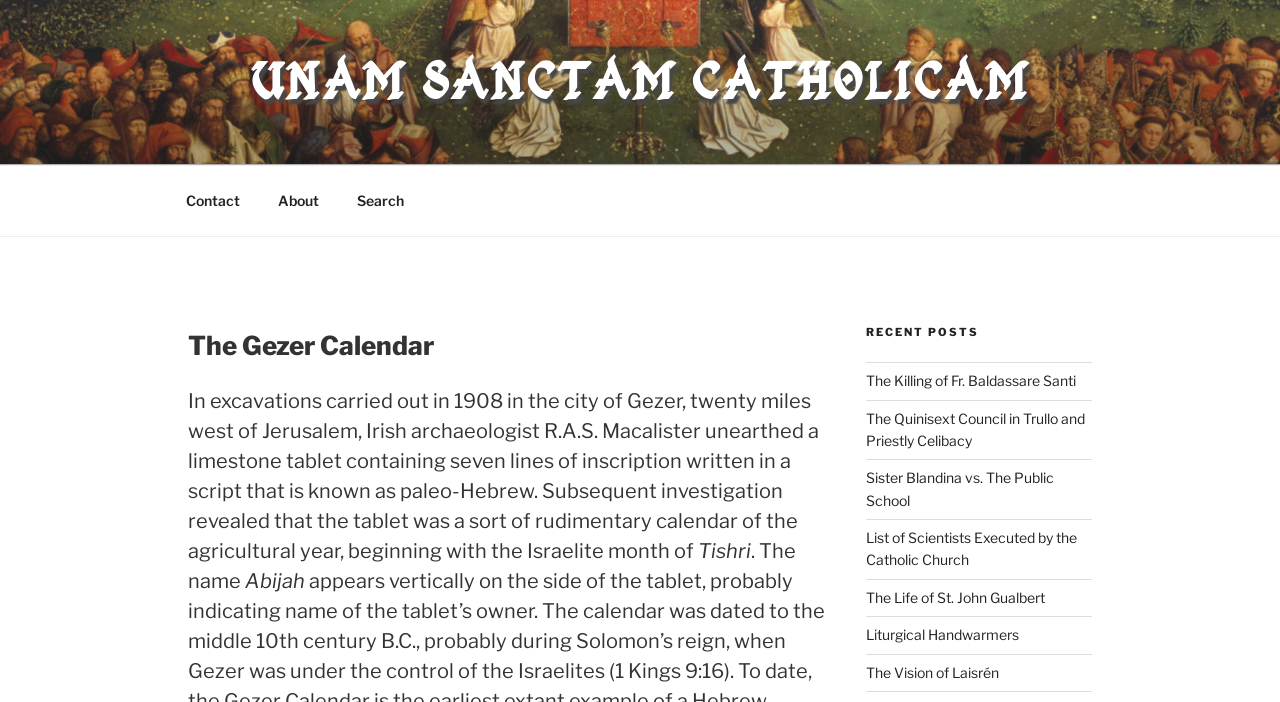How many recent posts are listed on this webpage?
We need a detailed and meticulous answer to the question.

I counted the number of link elements under the heading 'RECENT POSTS' and found that there are 7 links, each corresponding to a recent post.